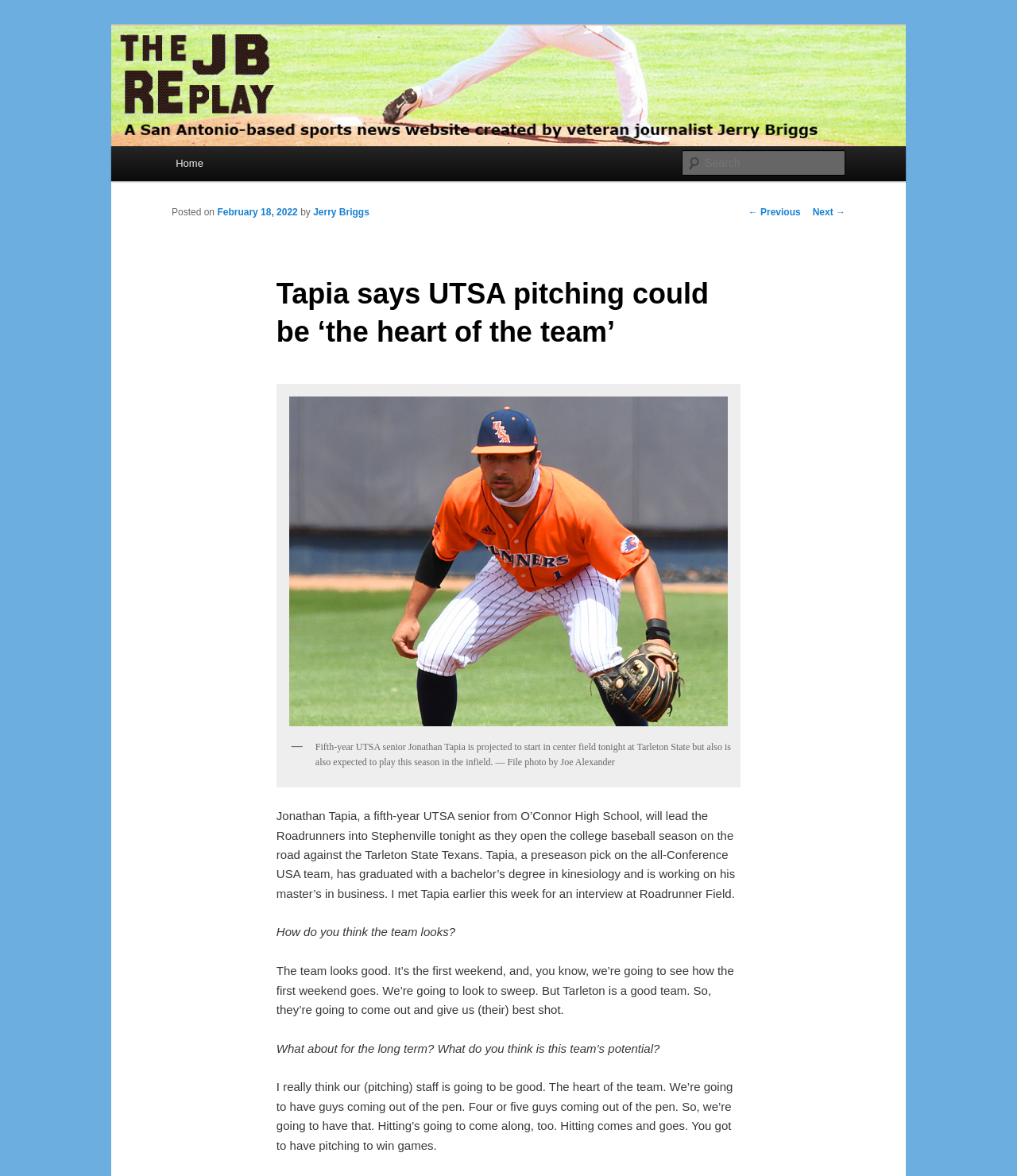From the element description: "← Previous", extract the bounding box coordinates of the UI element. The coordinates should be expressed as four float numbers between 0 and 1, in the order [left, top, right, bottom].

[0.736, 0.175, 0.787, 0.185]